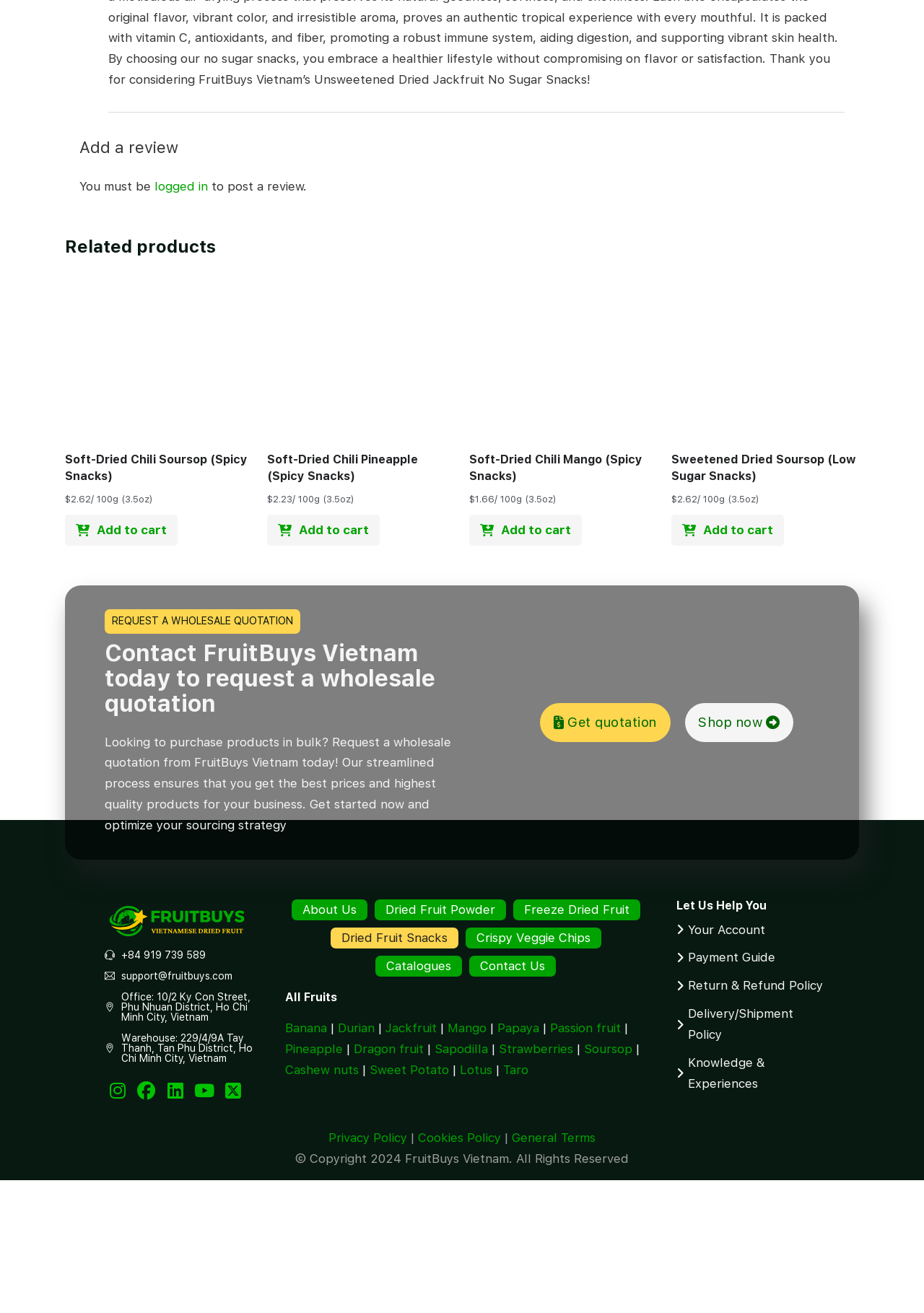Please specify the bounding box coordinates of the area that should be clicked to accomplish the following instruction: "Add the 'Soft-Dried Chili Pineapple (Spicy Snacks)' to cart". The coordinates should consist of four float numbers between 0 and 1, i.e., [left, top, right, bottom].

[0.289, 0.392, 0.411, 0.416]